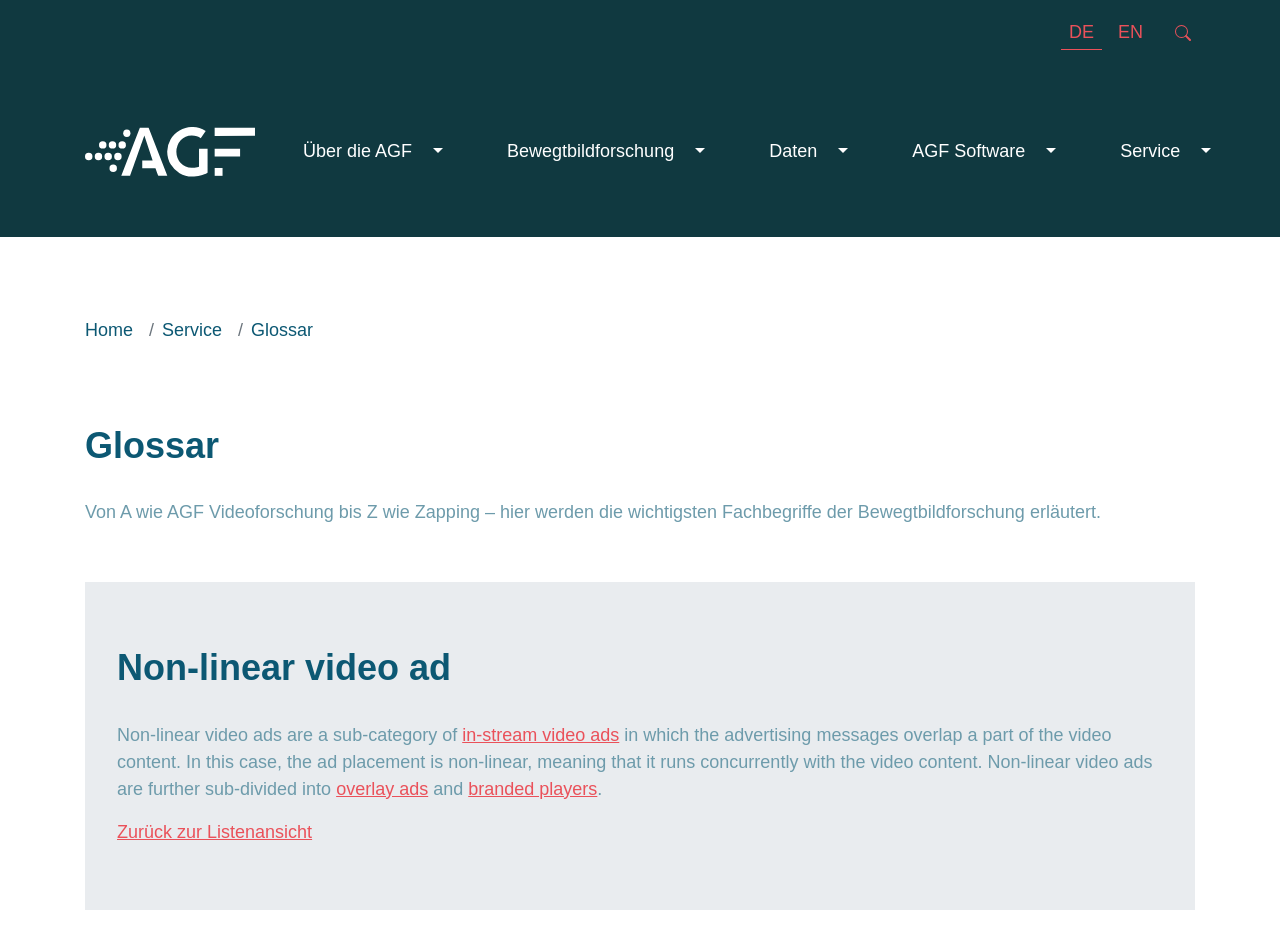What type of ads are described on this webpage?
Please answer the question with a single word or phrase, referencing the image.

Non-linear video ads